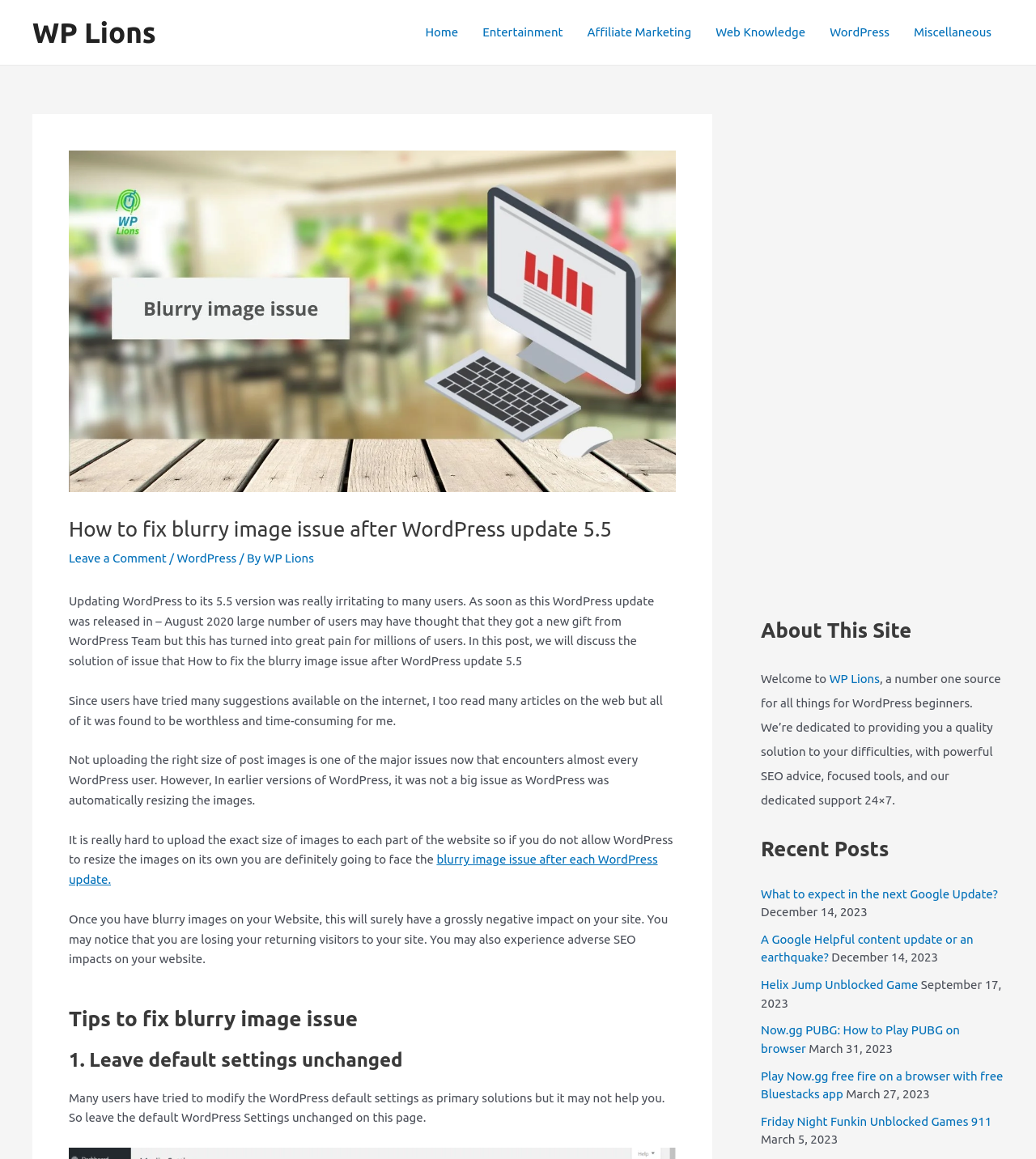Please give a concise answer to this question using a single word or phrase: 
What is the main topic of the webpage?

Fixing blurry image issue in WordPress